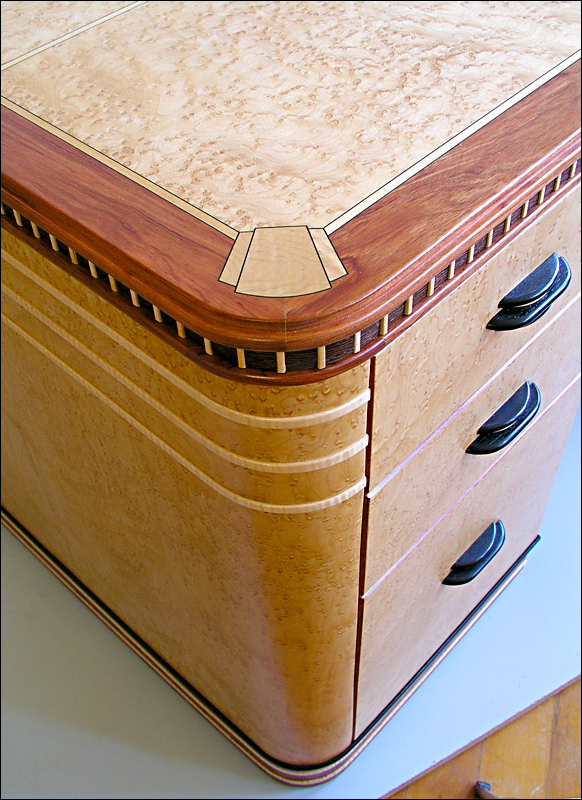Describe all the elements in the image extensively.

This image showcases a beautifully crafted desk, notable for its elegant birdseye inlay design. The desk features a smooth, patterned top with a distinctive woodgrain texture, accentuated by a rich, polished wooden edge that elegantly frames the surface. The corners are skillfully rounded, adding to its refined appearance, while the meticulously detailed inlay work demonstrates high craftsmanship.

On the right side of the desk, three sleek drawers with curved handles provide both functionality and aesthetic appeal. The drawers' soft curves and contrasting black handles contrast beautifully with the light, natural tones of the desk. Below, the continuation of the design harmonizes the piece, indicating a thoughtful approach to both form and function. The overall design radiates a vintage charm, reflecting the artistry and attention to detail emblematic of fine furniture making.